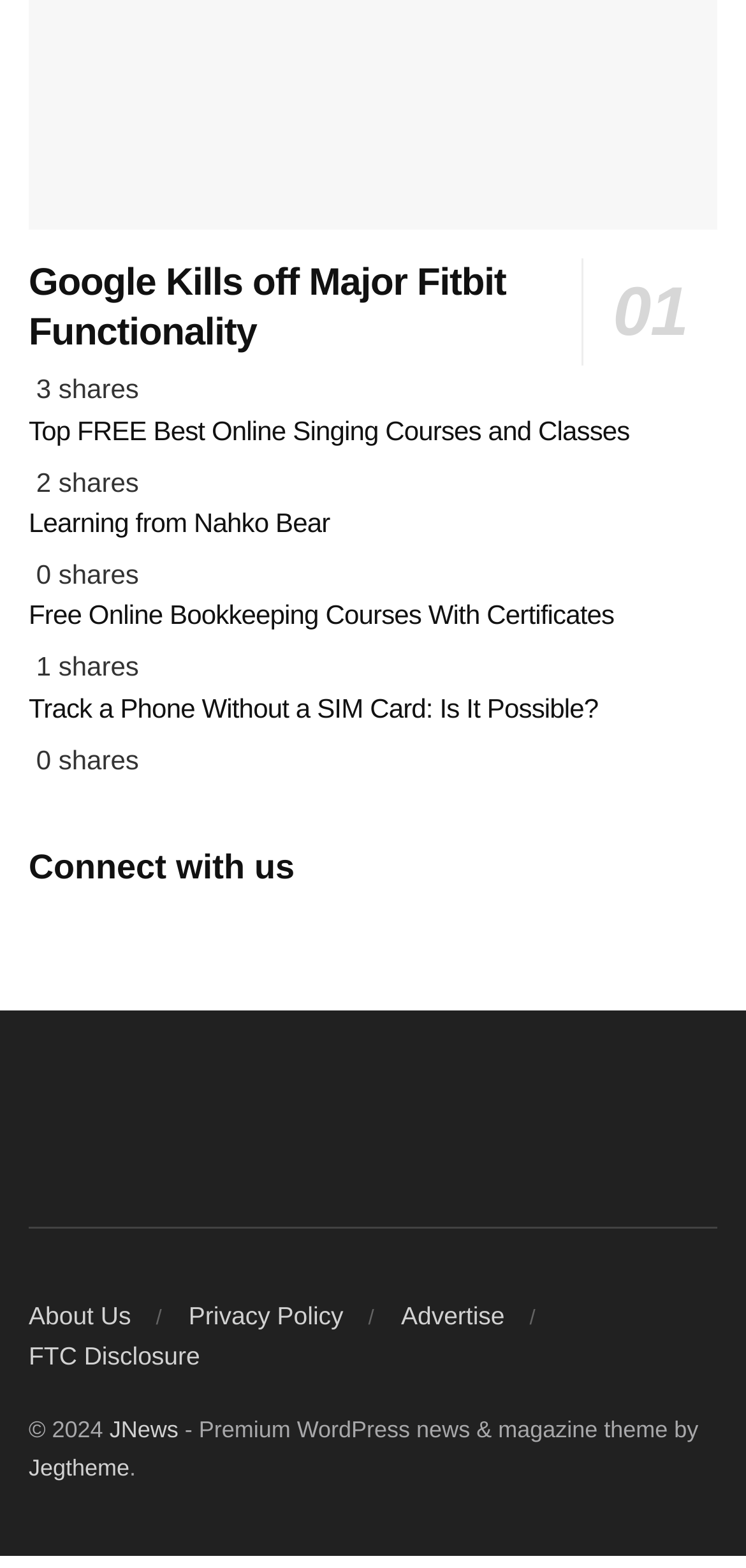What is the theme of the website?
Answer with a single word or short phrase according to what you see in the image.

News & magazine